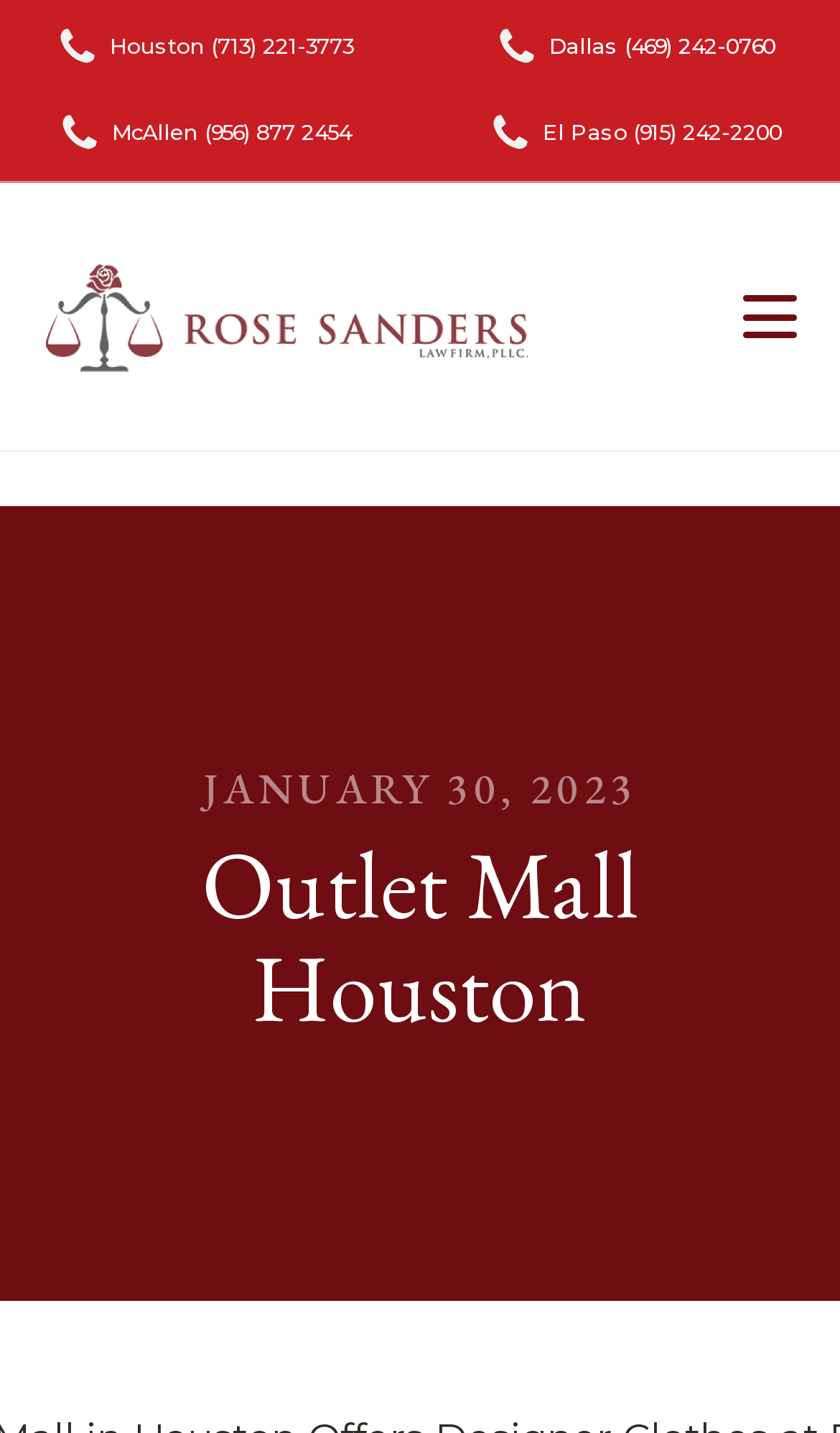Detail the webpage's structure and highlights in your description.

The webpage appears to be related to an outlet mall in Houston, offering designer clothes at discounted prices. At the top left of the page, there is a phone icon with the phone number "Houston (713) 221-3773" next to it. Similarly, at the top right, there are three more phone icons with corresponding phone numbers for Dallas, McAllen, and El Paso.

Below these phone numbers, there is a large heading that reads "Outlet Mall Houston" in the center of the page. Above this heading, there is a smaller heading that displays the date "JANUARY 30, 2023".

At the very top of the page, there is a navigation link that spans across the page, but its content is not specified. There are also four SVG icons, each representing a phone, scattered across the top section of the page.